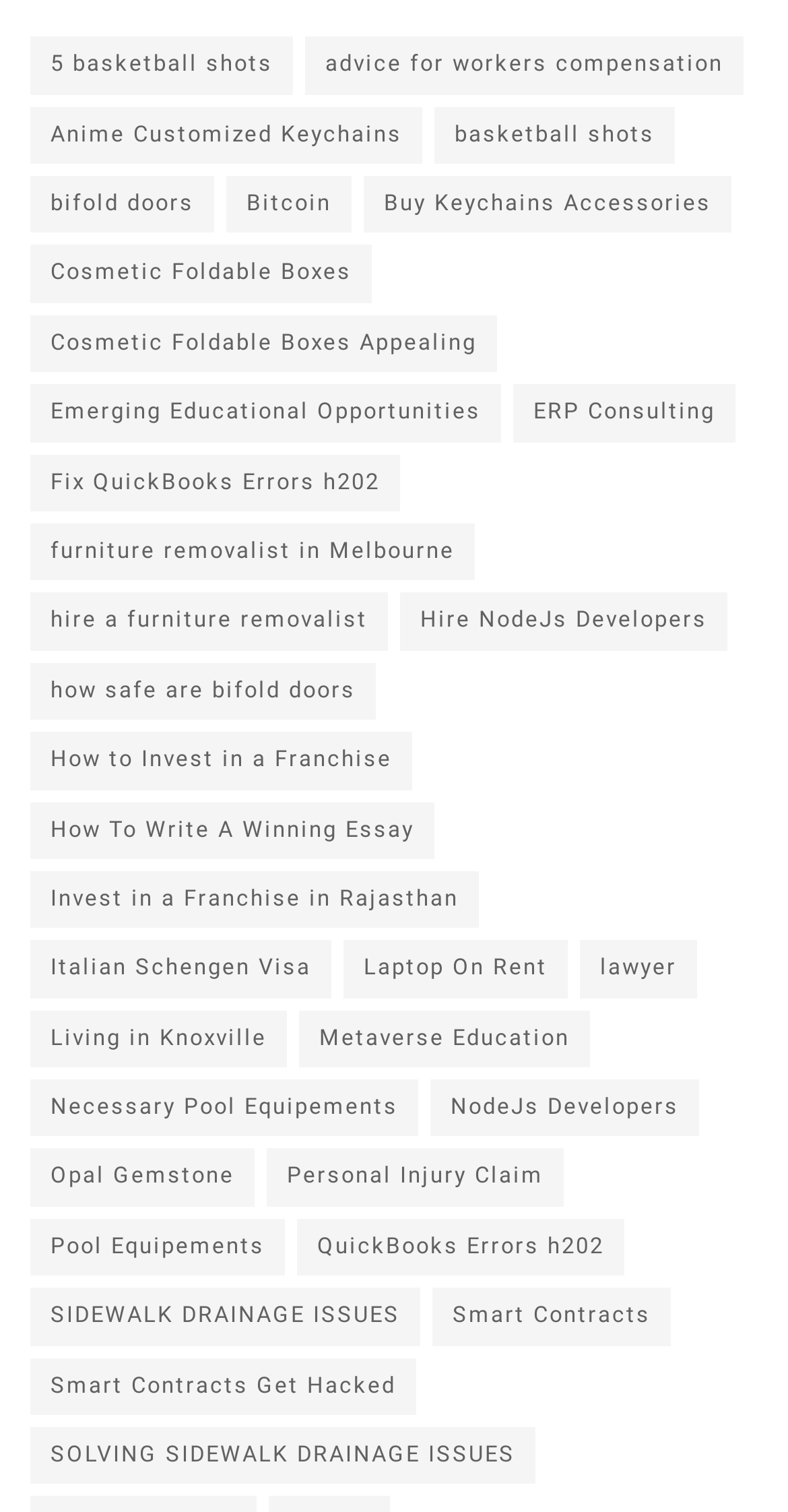Can you find the bounding box coordinates for the element to click on to achieve the instruction: "Explore the options for Anime Customized Keychains"?

[0.038, 0.07, 0.536, 0.108]